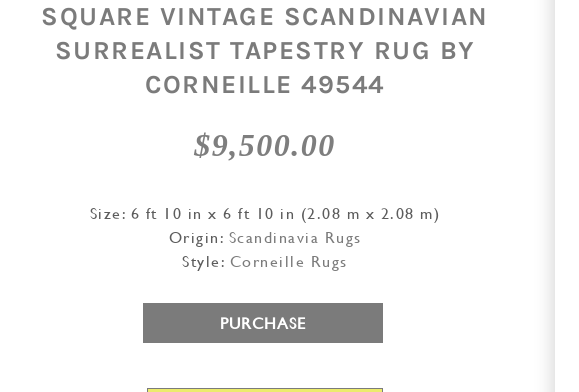What is the origin of the rug?
Provide a detailed and well-explained answer to the question.

The product listing specifically mentions that the rug originates from Scandinavia, which is a region in Northern Europe known for its design aesthetic and cultural heritage.